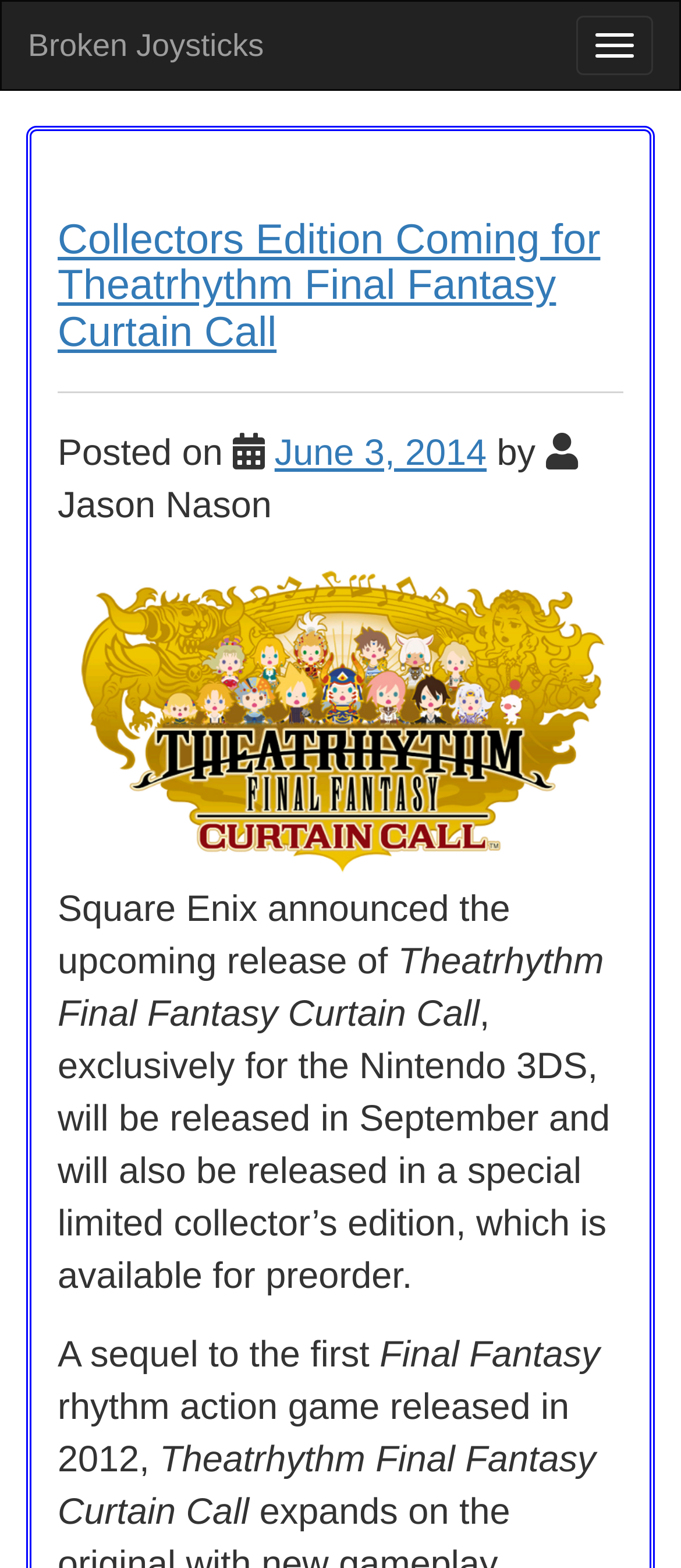When will the game be released?
Please provide a comprehensive answer based on the visual information in the image.

I found the answer by reading the text in the webpage, specifically the sentence '...will be released in September...' which mentions the release month of the game.